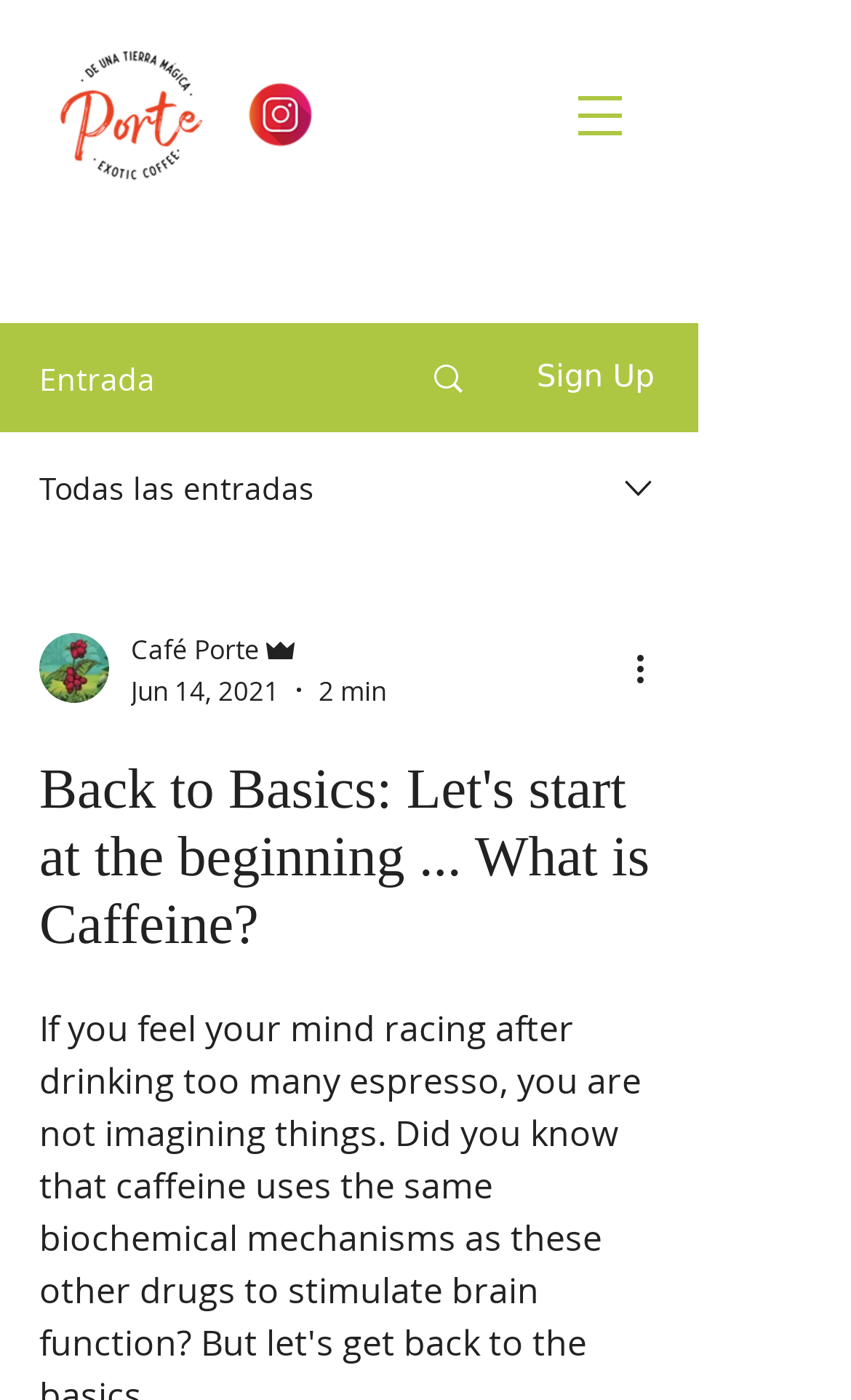Using the elements shown in the image, answer the question comprehensively: What is the purpose of the combobox?

The combobox element has a description and contains several generic elements with descriptions such as 'Writer's picture', 'Café Porte', 'Admin', and 'Jun 14, 2021', which suggests it is used to select a writer or date.